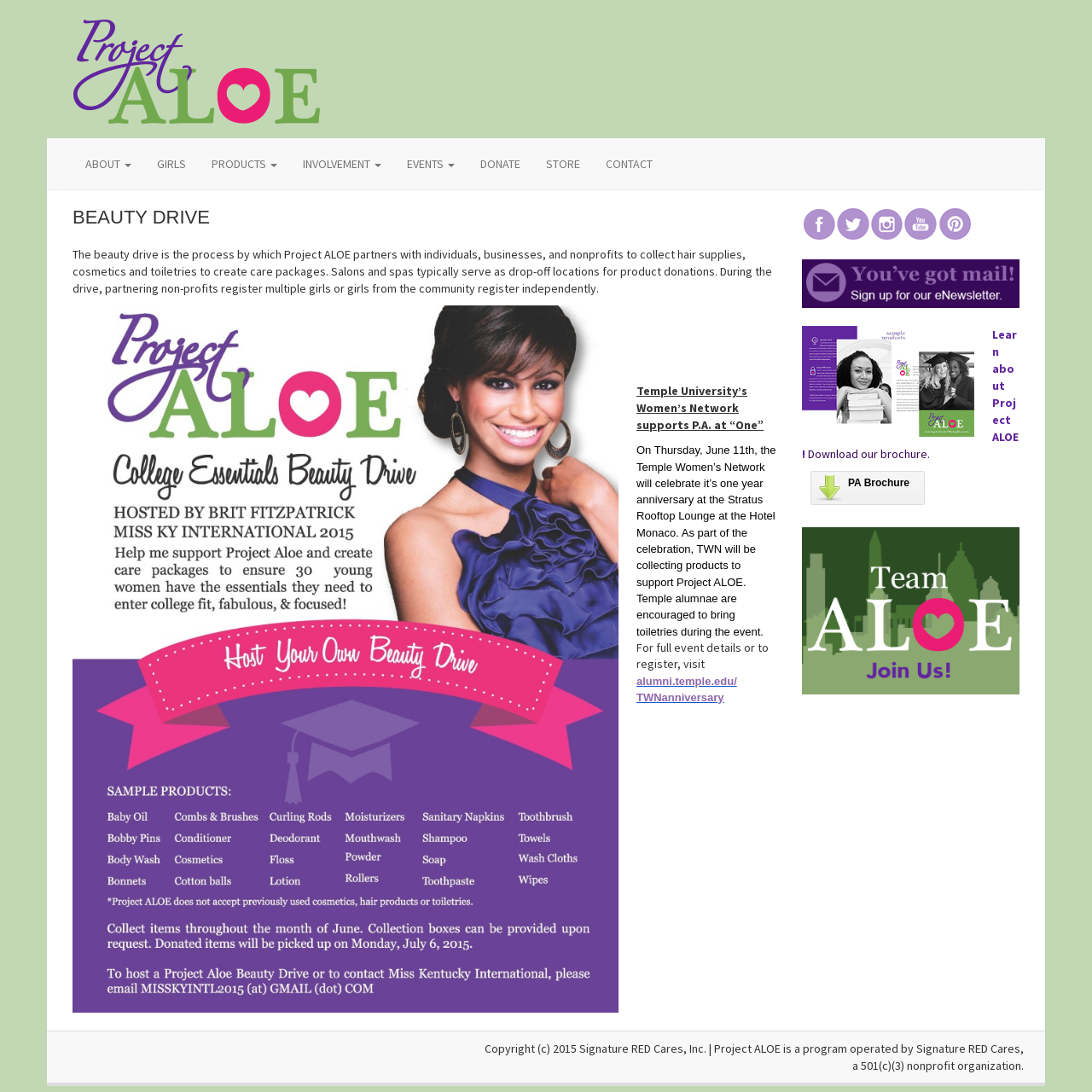Provide a thorough and detailed response to the question by examining the image: 
Where is the event 'One' being held?

The location of the event 'One' is mentioned in the StaticText element 'On Thursday, June 11th, the Temple Women’s Network will celebrate it’s one year anniversary at the Stratus Rooftop Lounge at the Hotel Monaco.' which provides the details of the event.